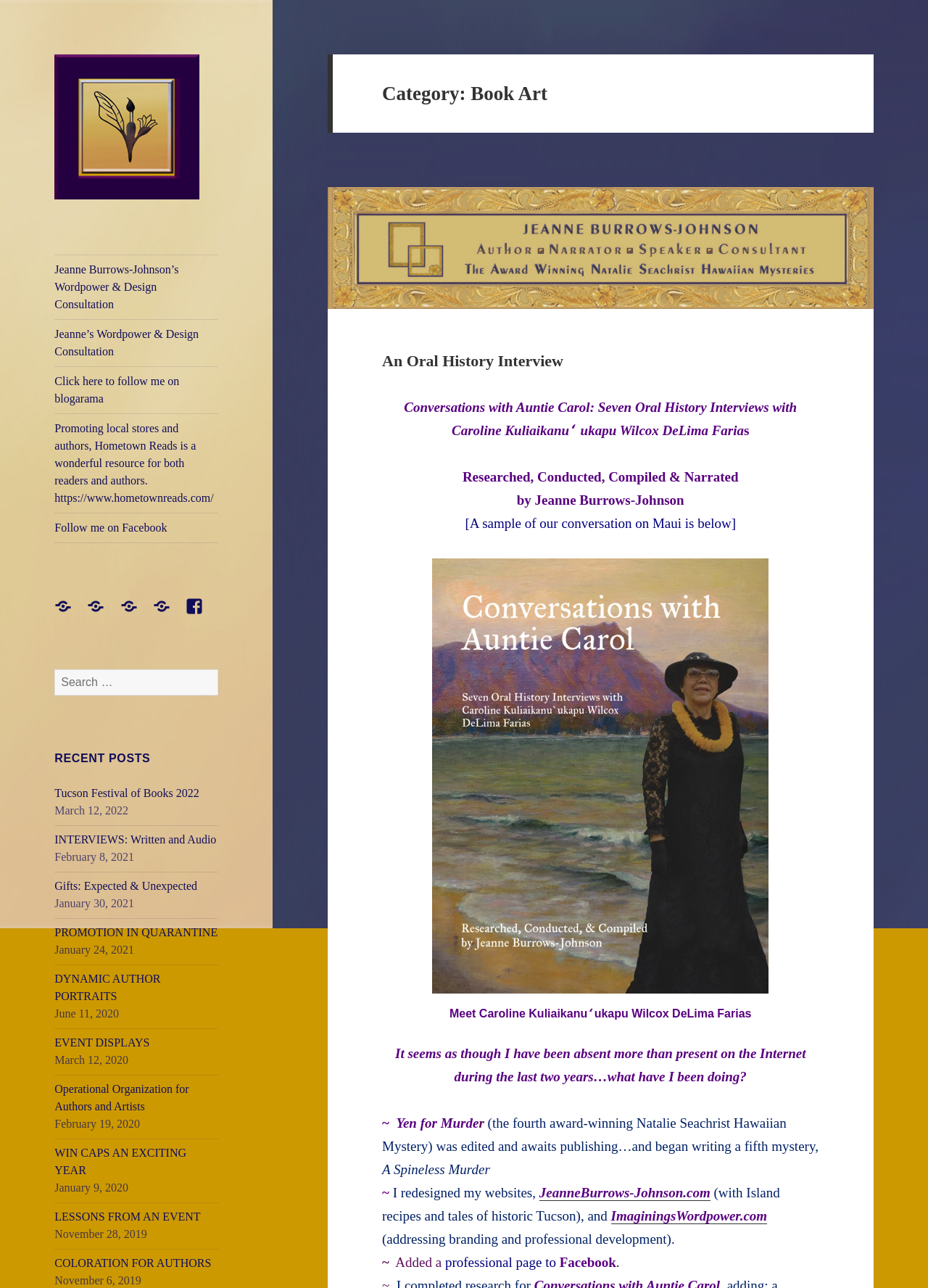Please identify the bounding box coordinates of the region to click in order to complete the given instruction: "Follow me on Facebook". The coordinates should be four float numbers between 0 and 1, i.e., [left, top, right, bottom].

[0.2, 0.464, 0.237, 0.491]